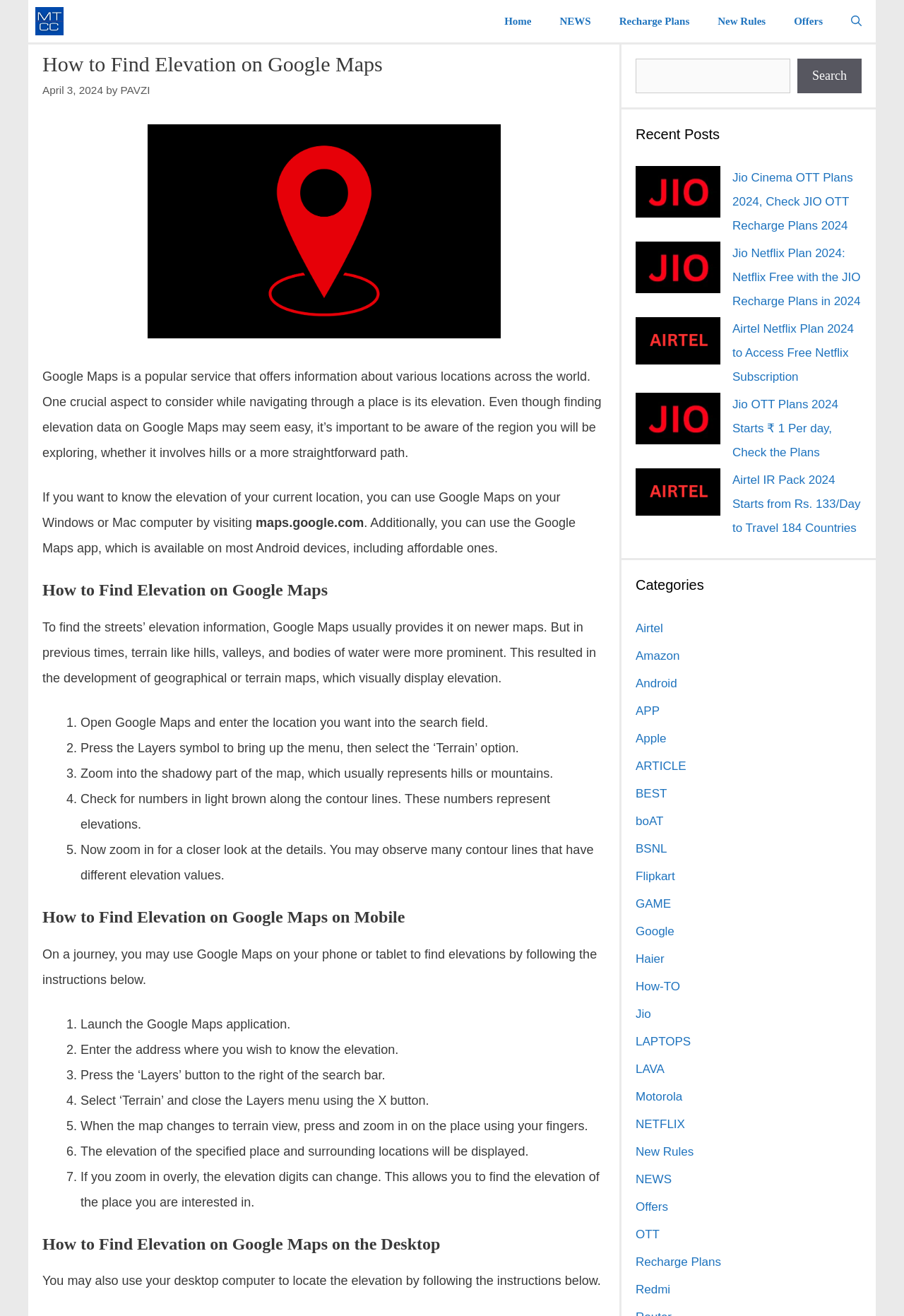Could you highlight the region that needs to be clicked to execute the instruction: "Search for something"?

[0.703, 0.045, 0.953, 0.071]